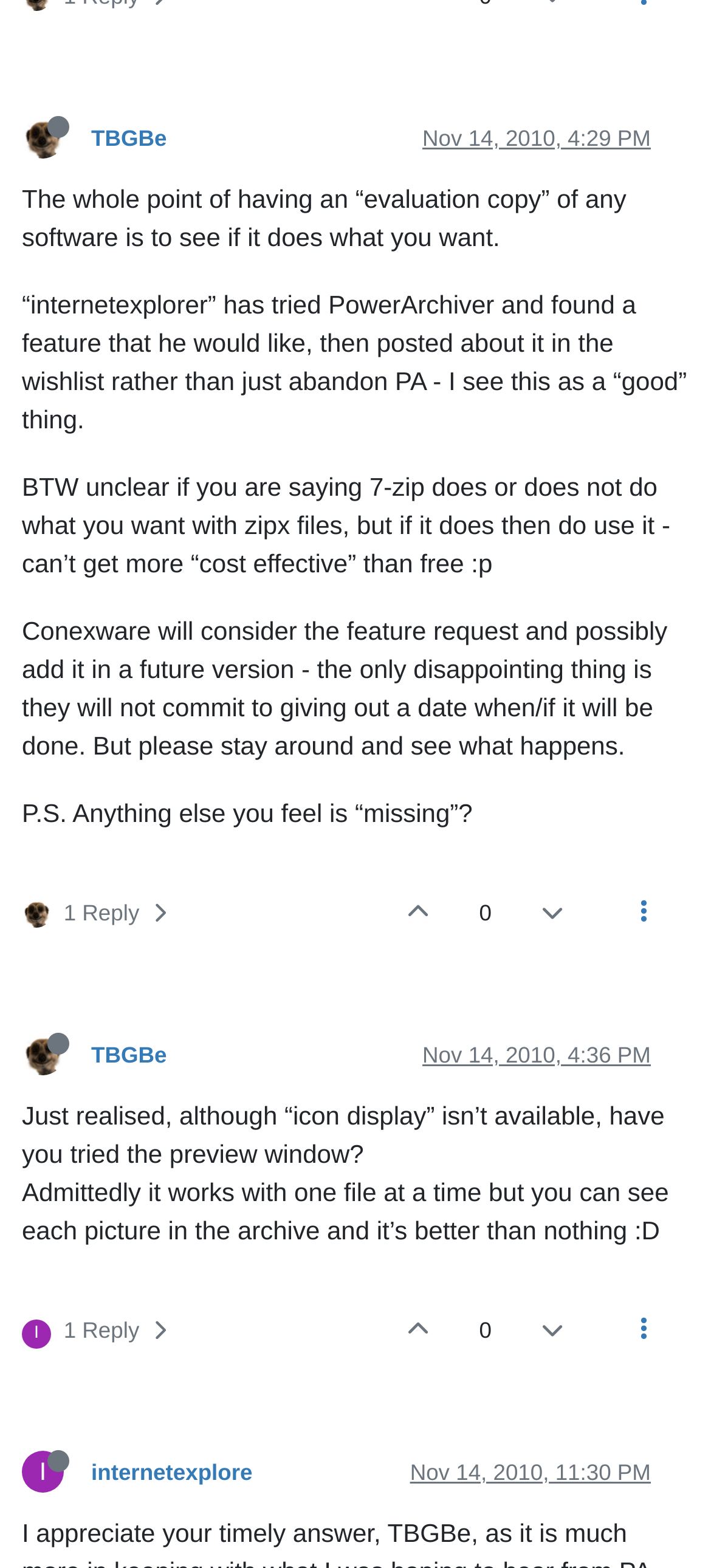Find the bounding box coordinates for the area that should be clicked to accomplish the instruction: "View the profile of TBGBe".

[0.031, 0.662, 0.128, 0.68]